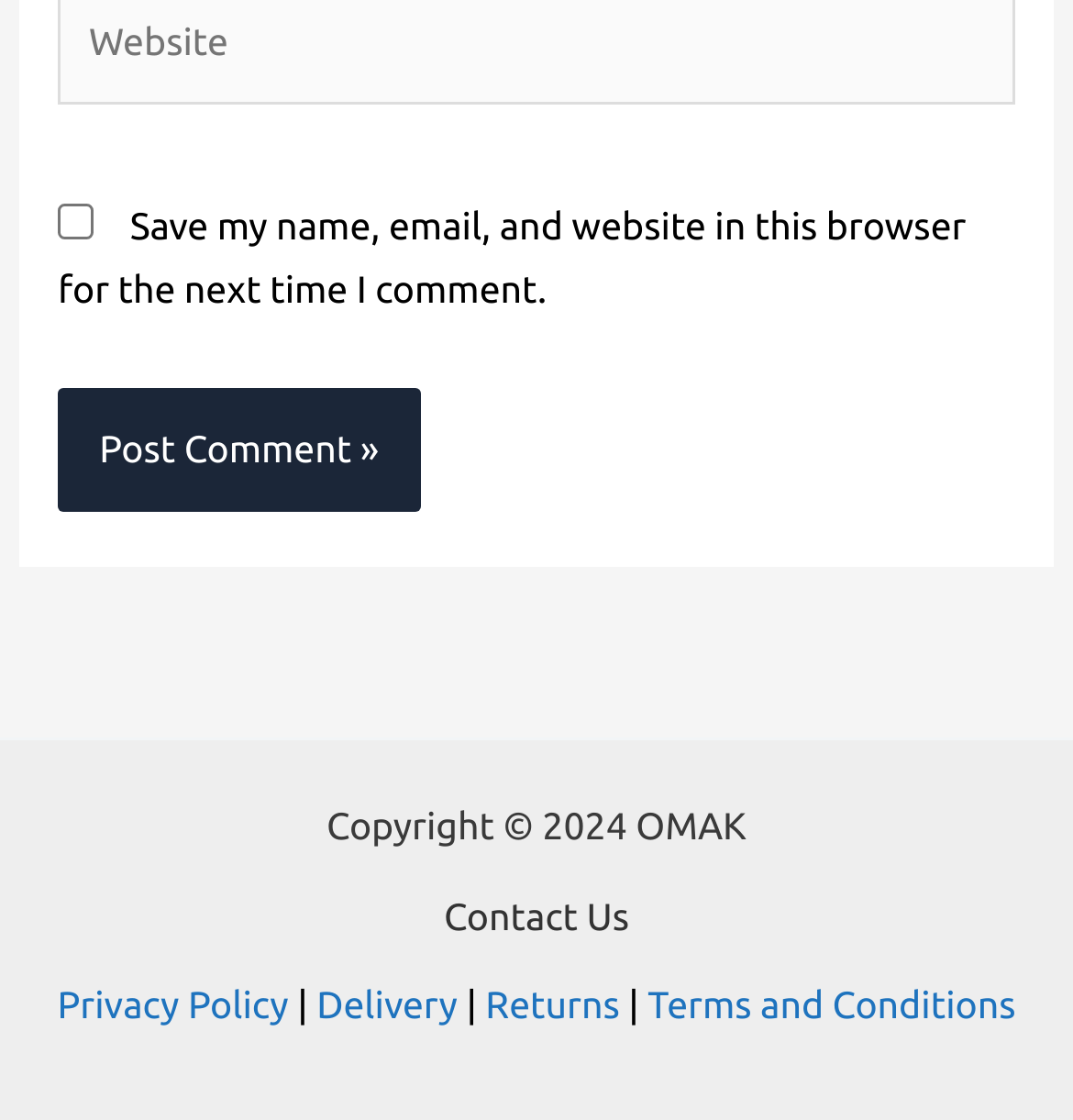Provide the bounding box coordinates of the UI element that matches the description: "Delivery".

[0.295, 0.877, 0.426, 0.917]